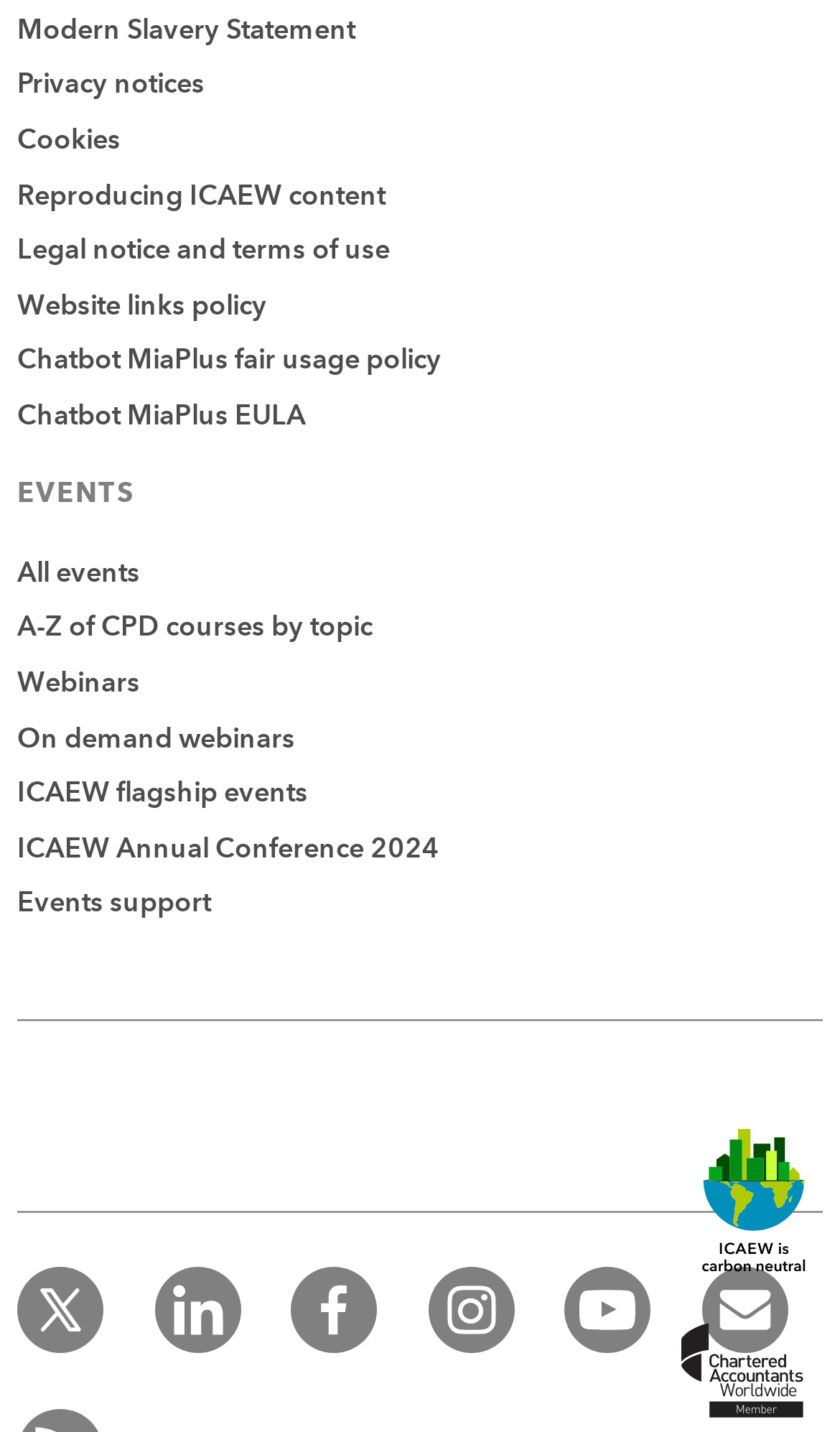Please identify the bounding box coordinates of the element that needs to be clicked to perform the following instruction: "View Modern Slavery Statement".

[0.021, 0.009, 0.423, 0.033]